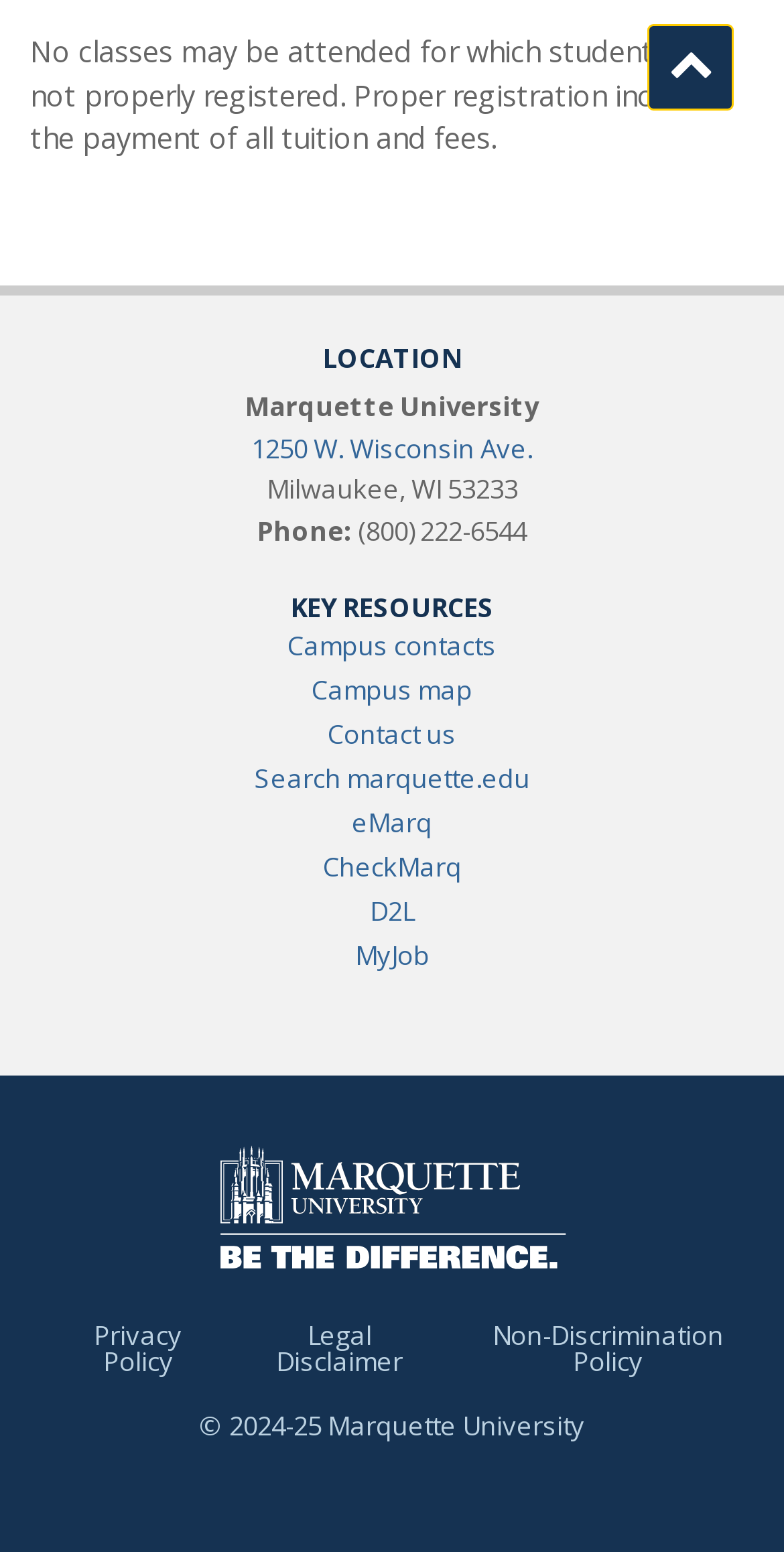Locate the bounding box coordinates of the clickable element to fulfill the following instruction: "Search marquette.edu". Provide the coordinates as four float numbers between 0 and 1 in the format [left, top, right, bottom].

[0.324, 0.49, 0.676, 0.514]